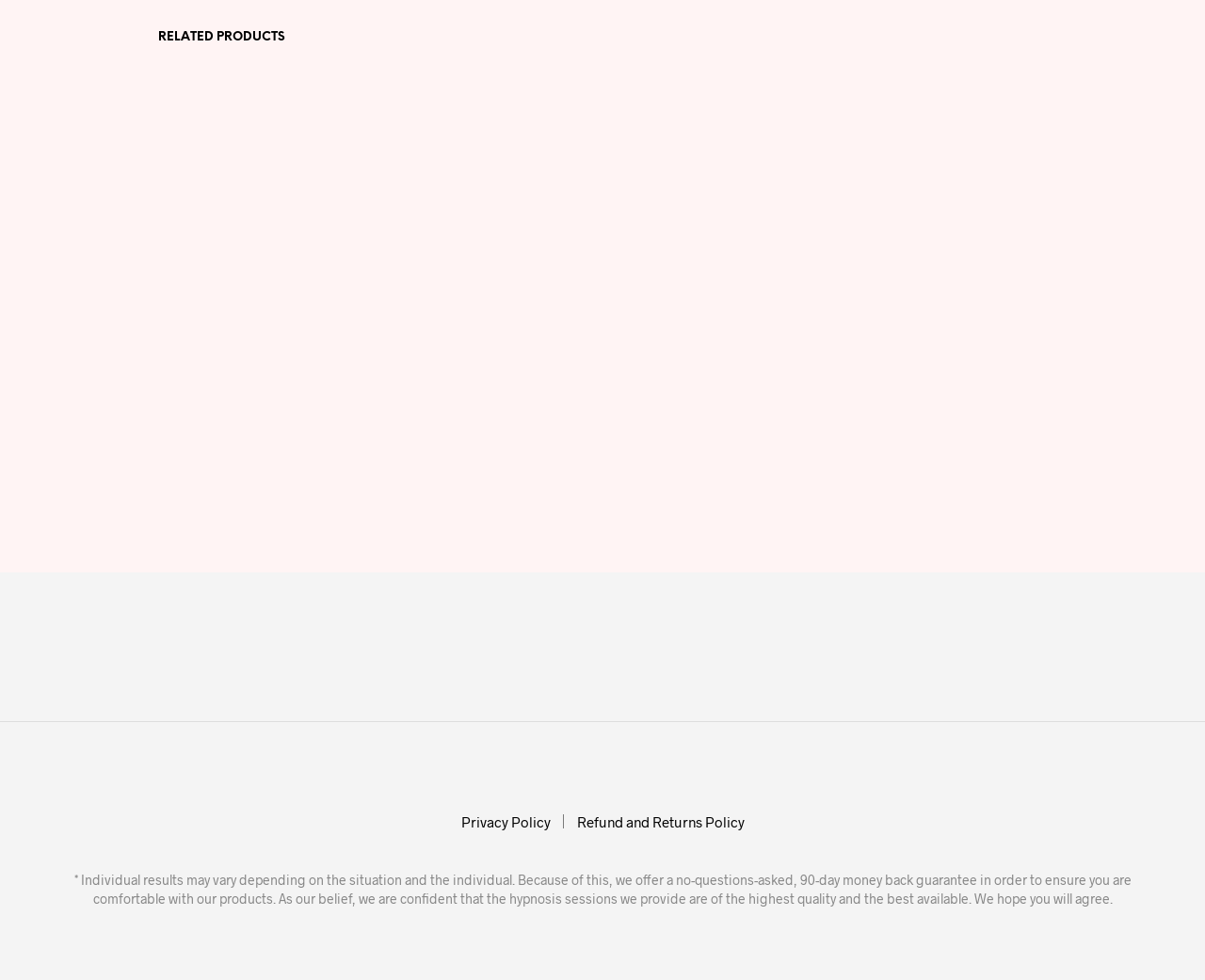Identify the bounding box coordinates necessary to click and complete the given instruction: "Buy 'Transform Your Self Image with a Powerful Positive Hypnosis Download'".

[0.134, 0.383, 0.187, 0.412]